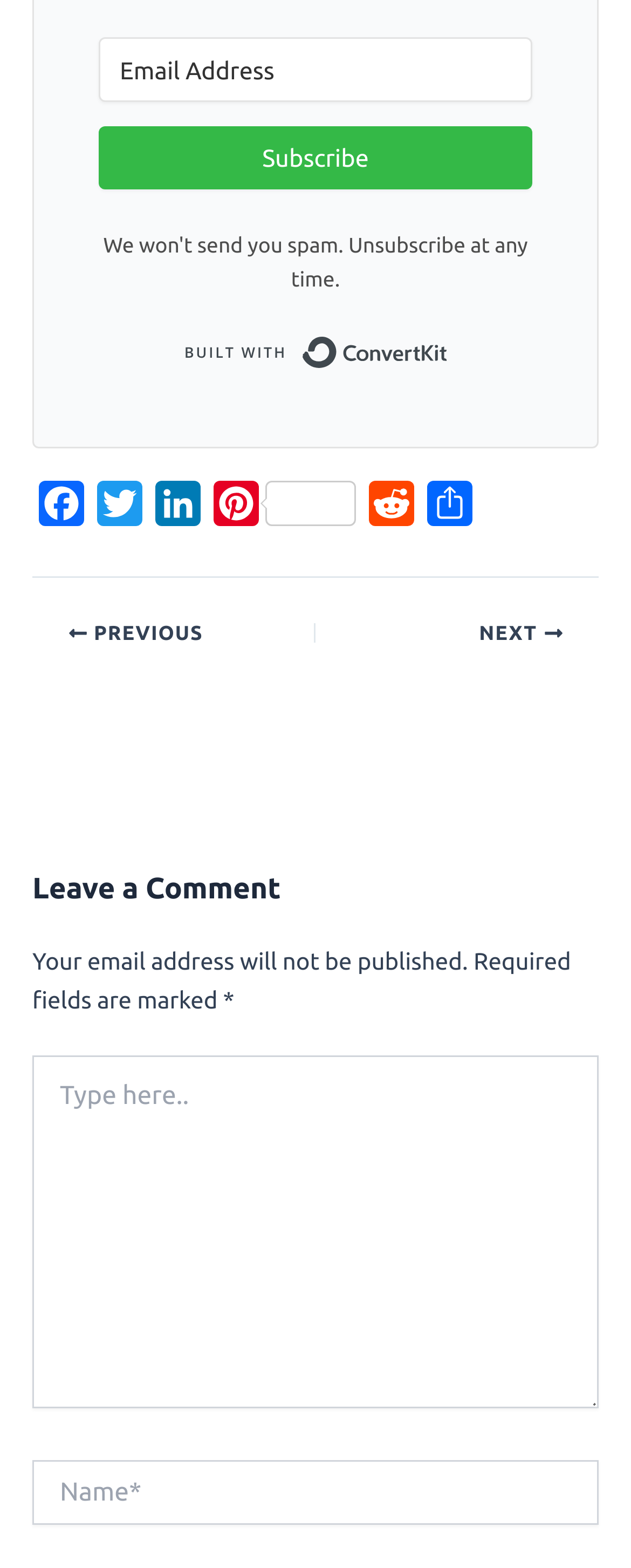Please locate the bounding box coordinates of the element that needs to be clicked to achieve the following instruction: "Subscribe to newsletter". The coordinates should be four float numbers between 0 and 1, i.e., [left, top, right, bottom].

[0.156, 0.081, 0.844, 0.121]